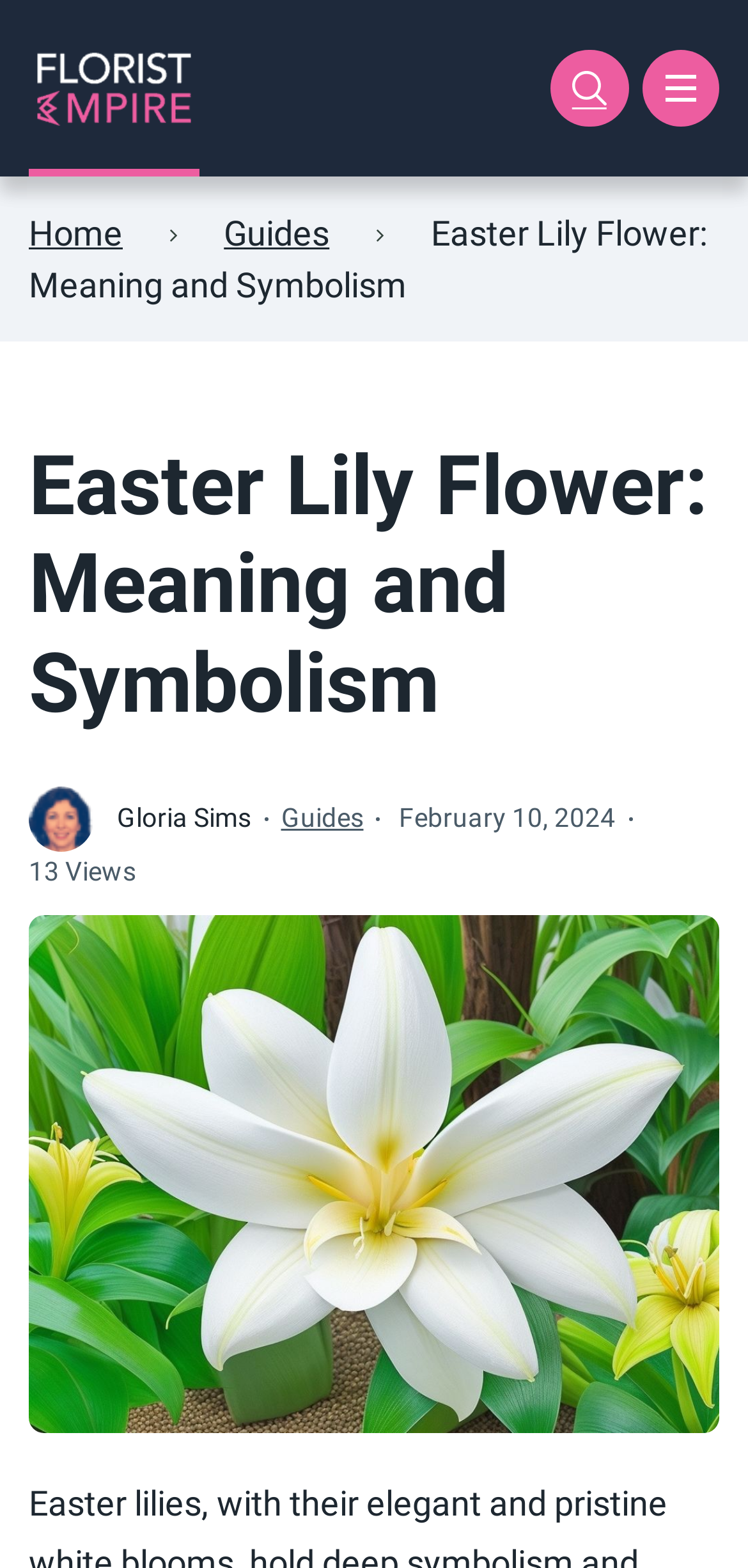Can you find the bounding box coordinates for the element that needs to be clicked to execute this instruction: "go to home page"? The coordinates should be given as four float numbers between 0 and 1, i.e., [left, top, right, bottom].

[0.038, 0.136, 0.164, 0.162]